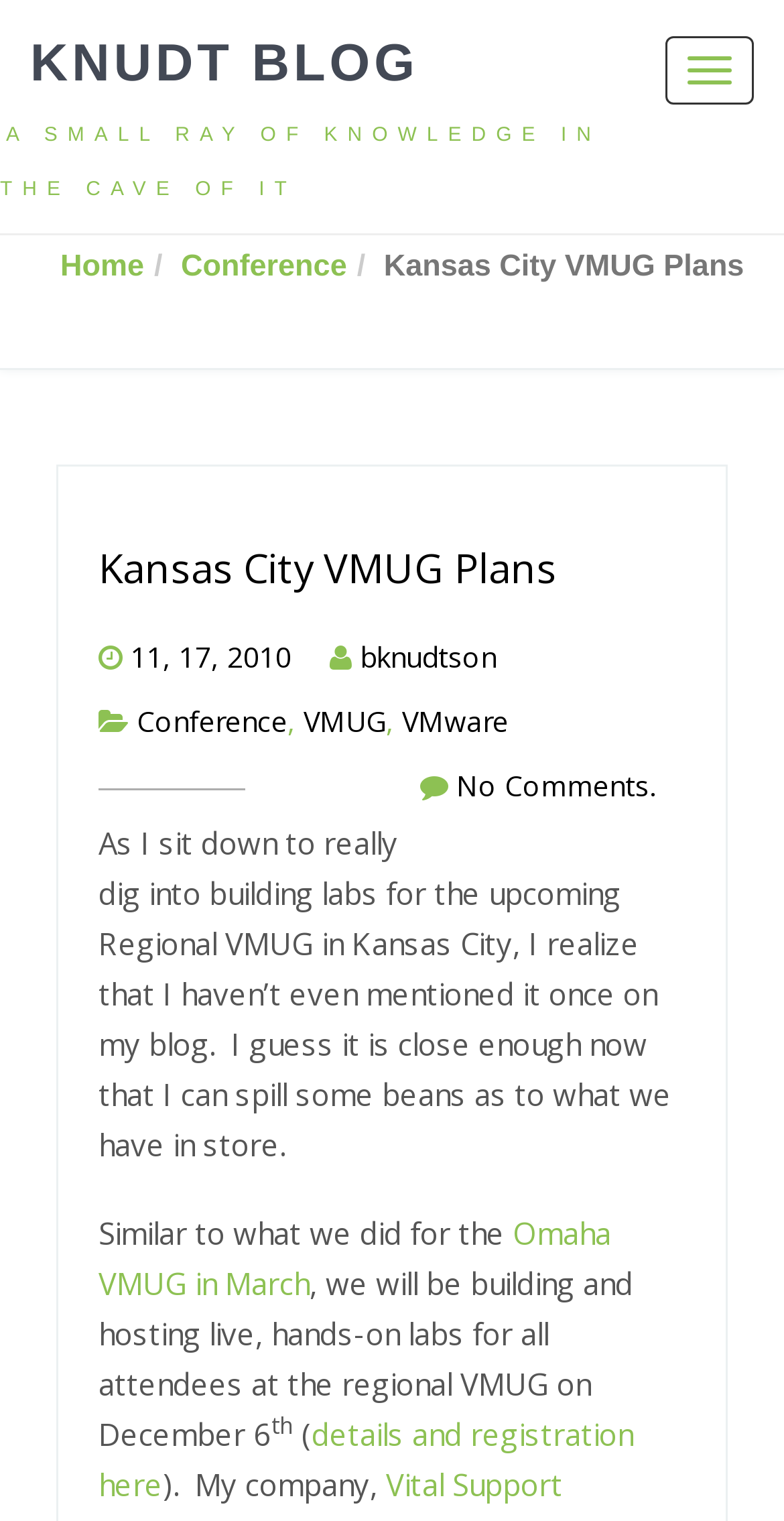Utilize the information from the image to answer the question in detail:
What is the date of the current article?

The date of the current article can be found in the metadata section of the article, where it says '11, 17, 2010' as a link.